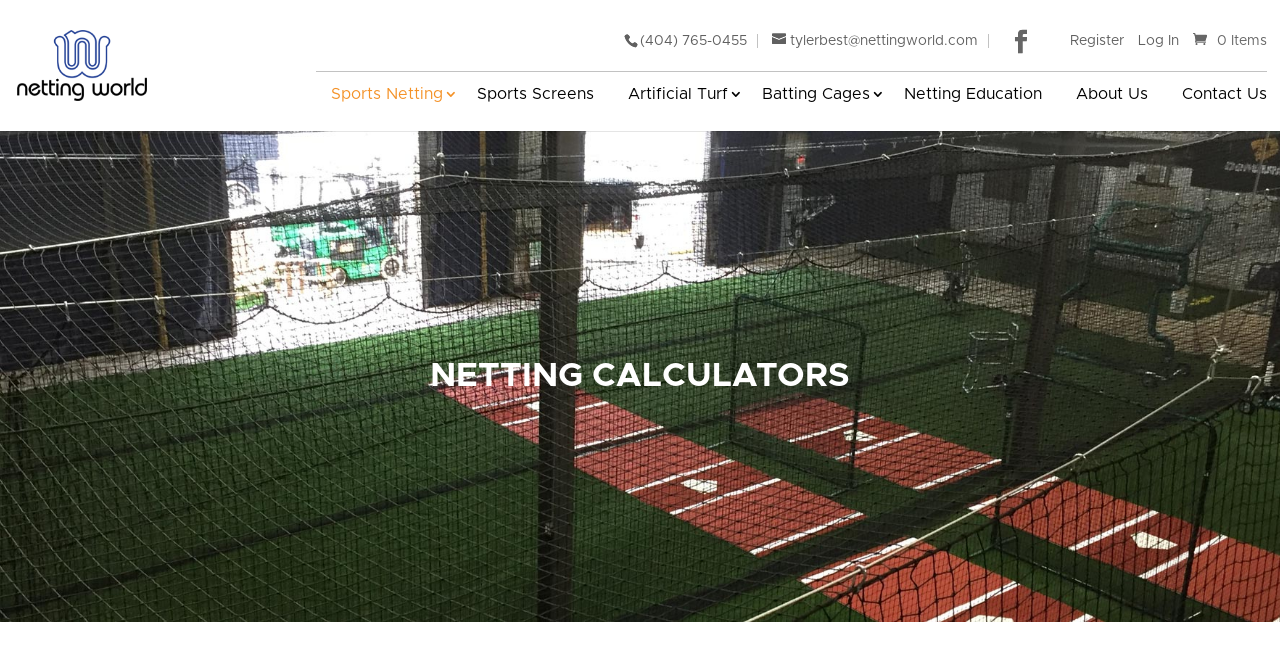For the element described, predict the bounding box coordinates as (top-left x, top-left y, bottom-right x, bottom-right y). All values should be between 0 and 1. Element description: About Us

[0.829, 0.13, 0.909, 0.196]